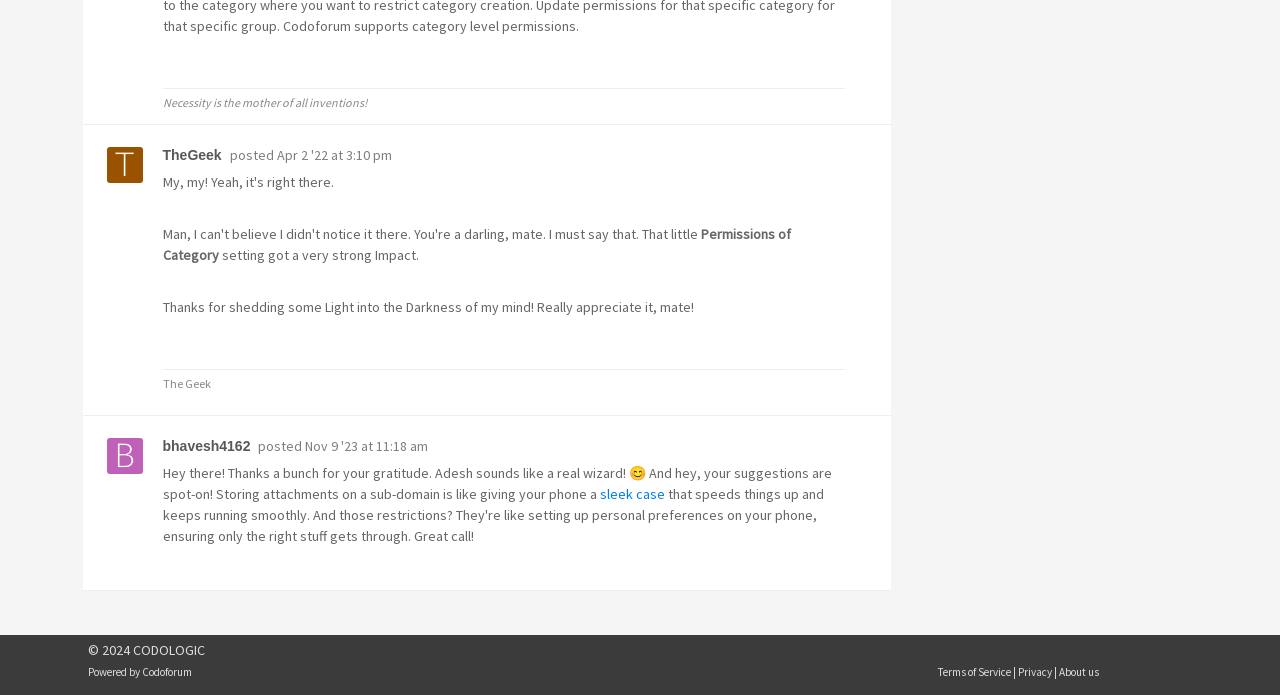Locate the bounding box coordinates of the clickable region to complete the following instruction: "Click the link to view the post of TheGeek."

[0.127, 0.212, 0.173, 0.235]